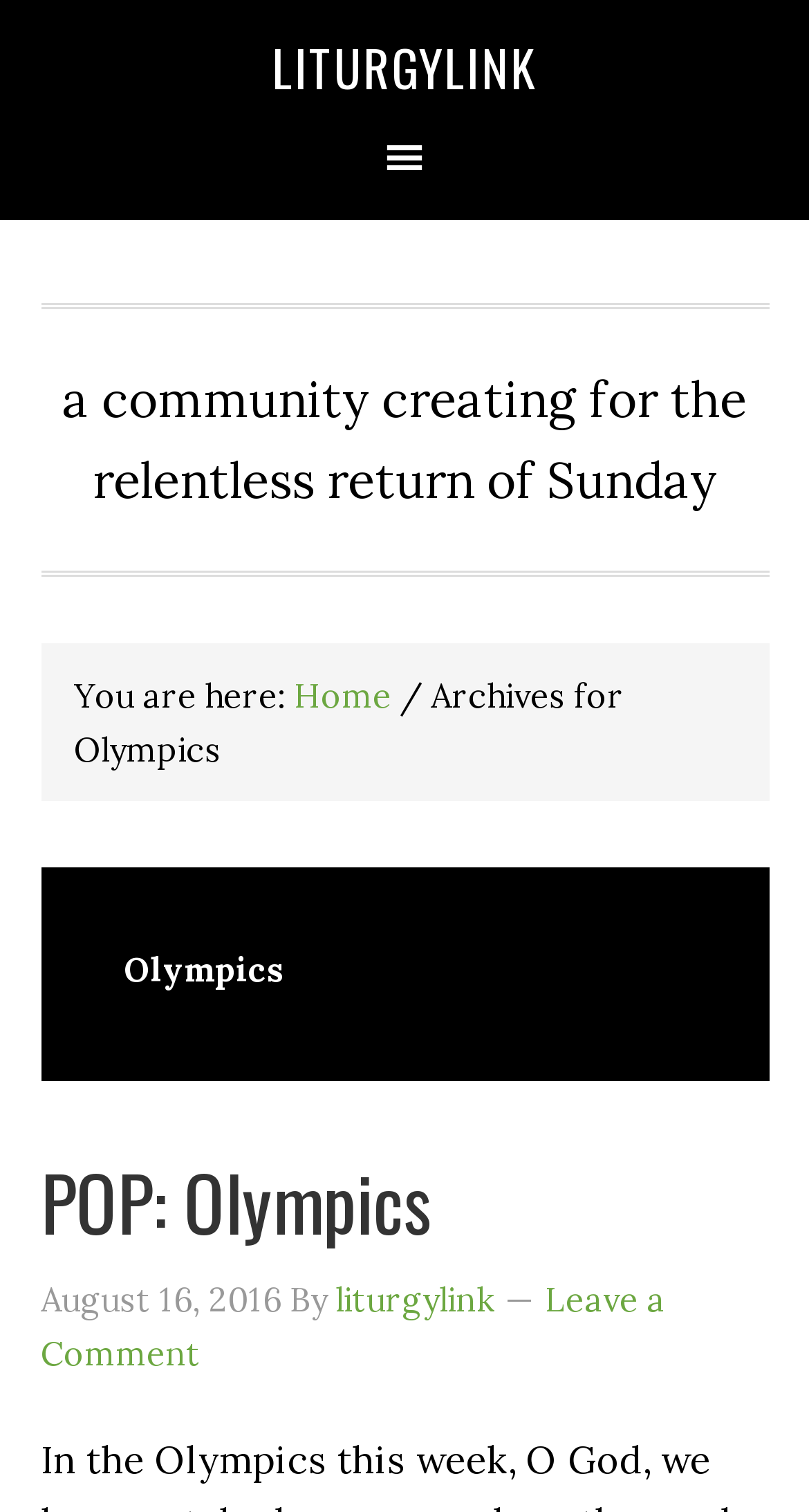Return the bounding box coordinates of the UI element that corresponds to this description: "aria-label="Mobile Menu"". The coordinates must be given as four float numbers in the range of 0 and 1, [left, top, right, bottom].

None